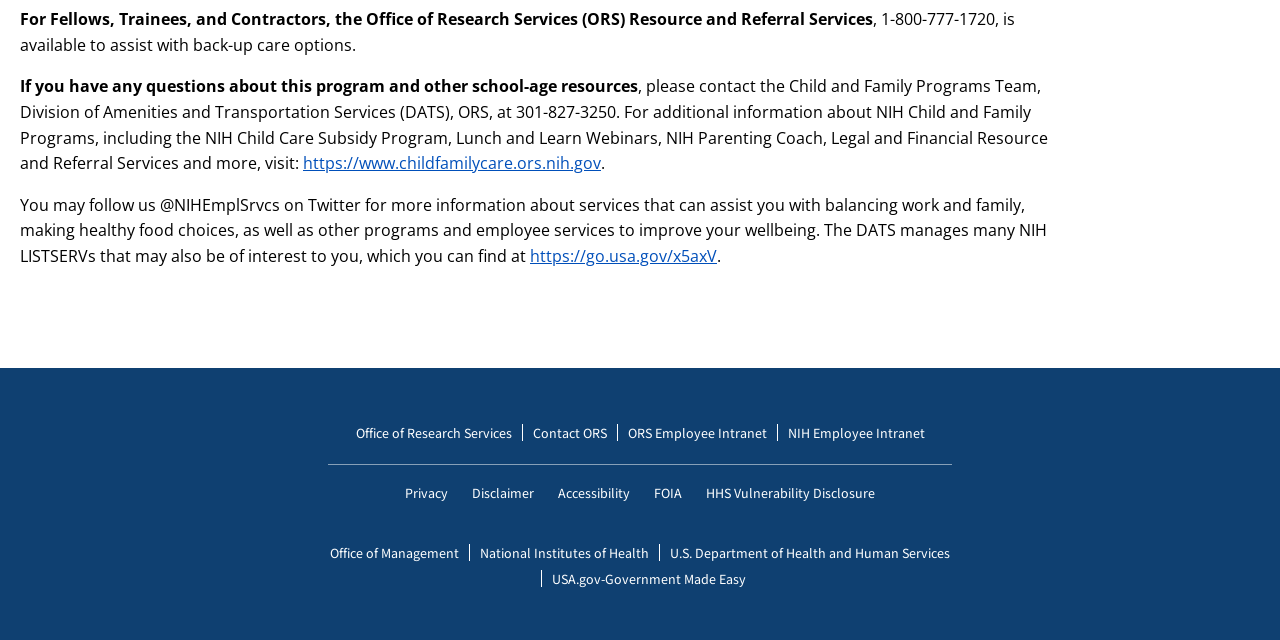Please find the bounding box for the UI element described by: "National Institutes of Health".

[0.375, 0.852, 0.507, 0.88]